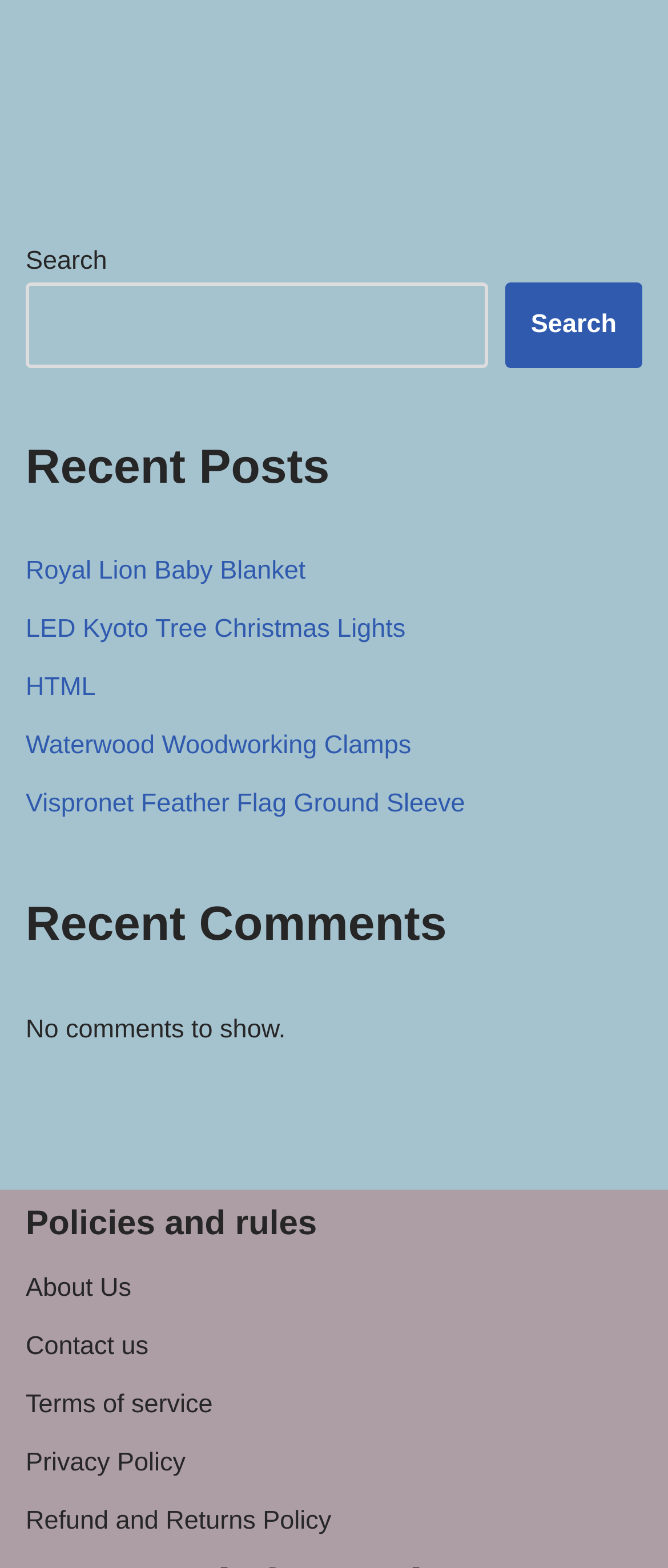Identify the bounding box coordinates for the UI element described as follows: "Search". Ensure the coordinates are four float numbers between 0 and 1, formatted as [left, top, right, bottom].

[0.756, 0.18, 0.962, 0.235]